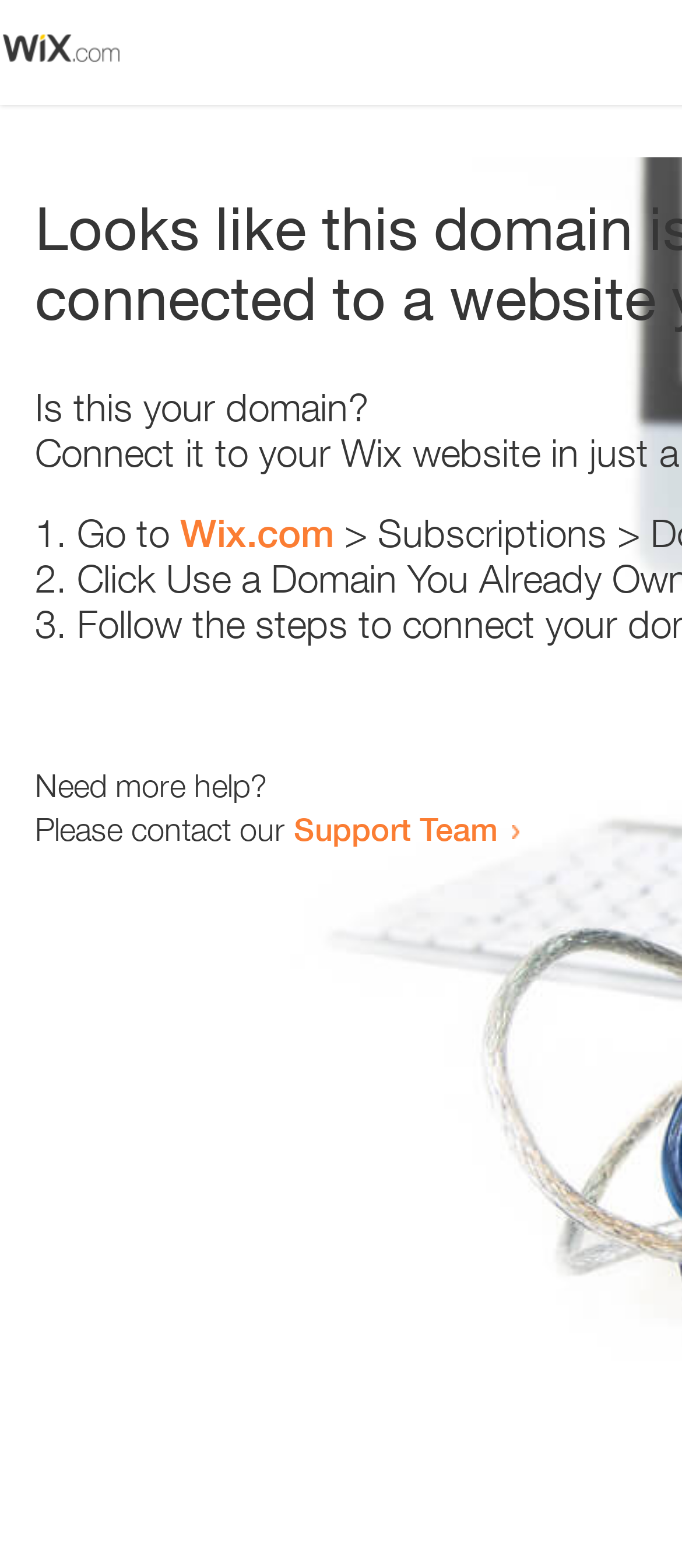Extract the bounding box coordinates for the UI element described by the text: "Wix.com". The coordinates should be in the form of [left, top, right, bottom] with values between 0 and 1.

[0.264, 0.326, 0.49, 0.355]